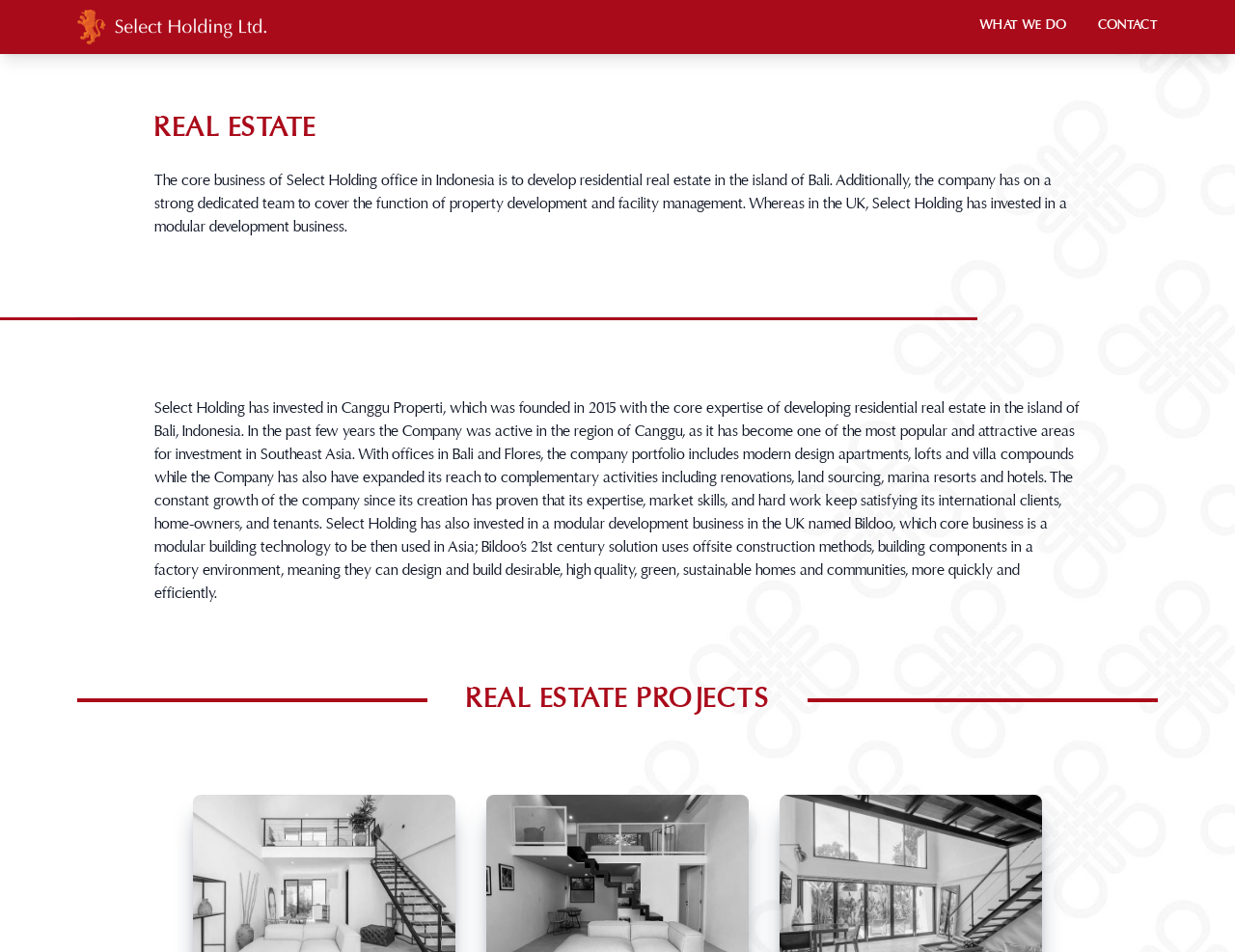Respond with a single word or phrase to the following question:
What type of properties does Canggu Properti develop?

Apartments, lofts, and villa compounds